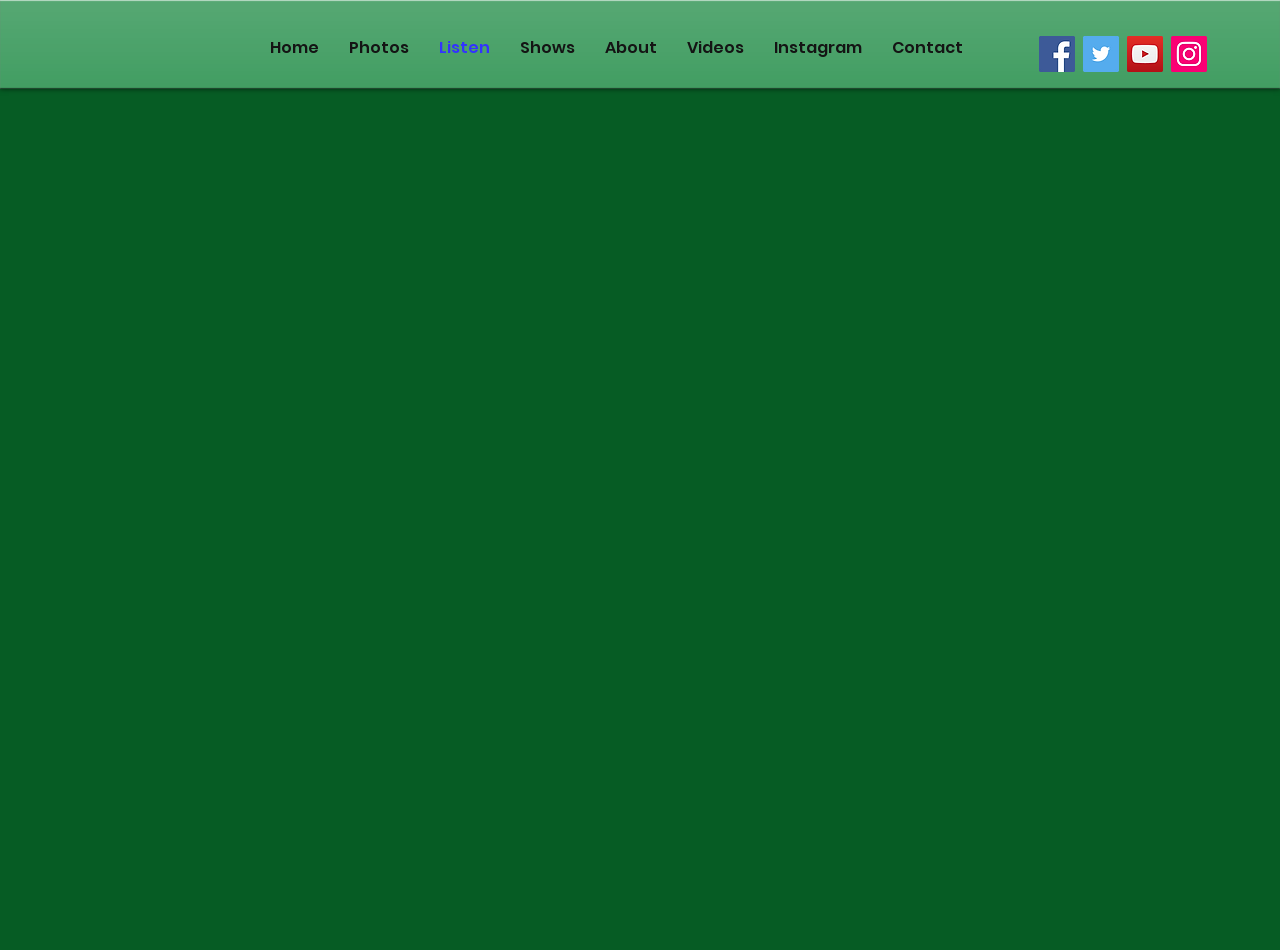What is the purpose of the iframe with the label 'Wix Music'?
Give a single word or phrase as your answer by examining the image.

Music player